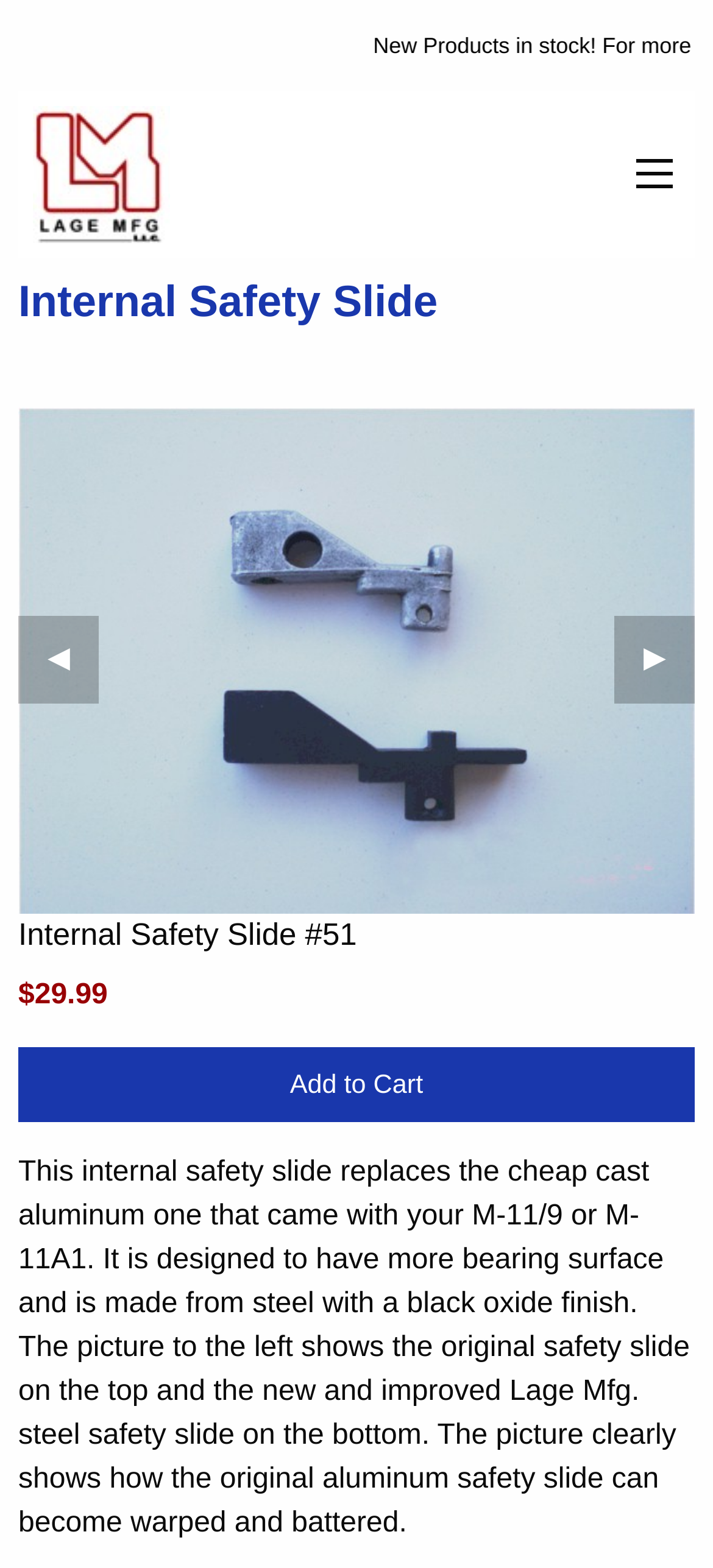How many images are shown on the webpage?
Please provide a single word or phrase answer based on the image.

2